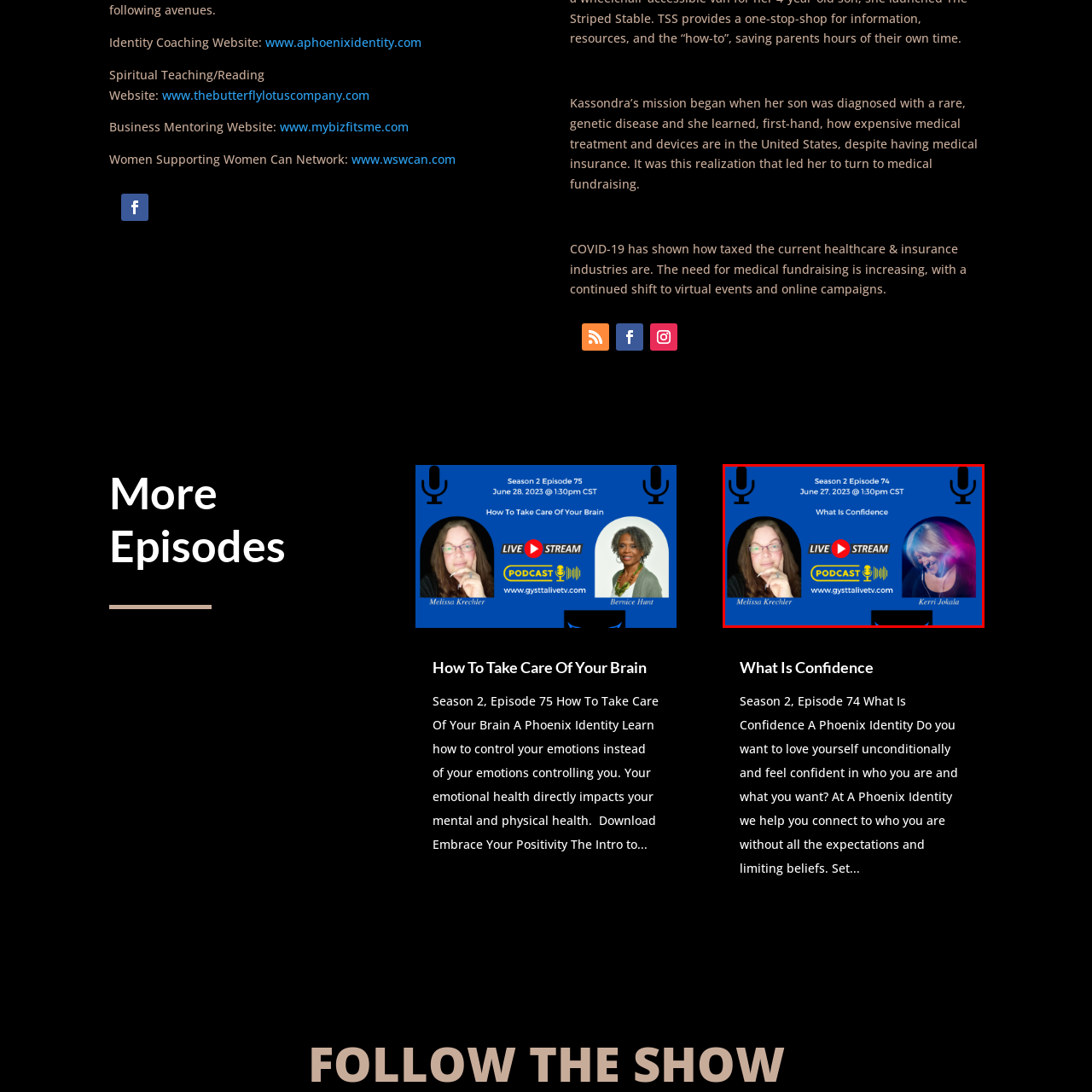Analyze the image surrounded by the red box and respond concisely: What is the air date of Episode 74?

June 27, 2023